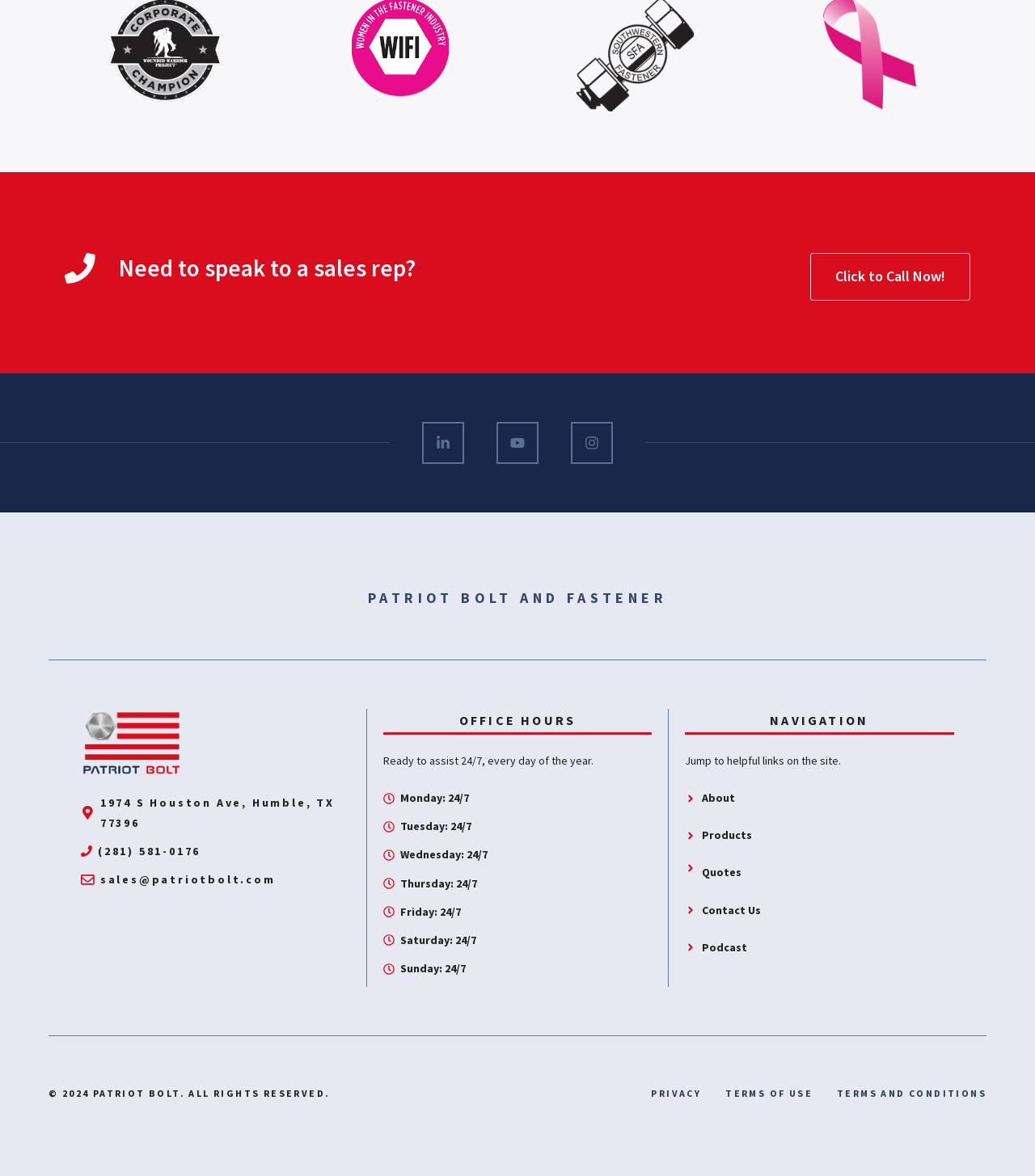What is the company name?
Could you answer the question with a detailed and thorough explanation?

The company name can be found in the StaticText element with the text 'PATRIOT BOLT AND FASTENER' at coordinates [0.355, 0.5, 0.645, 0.516].